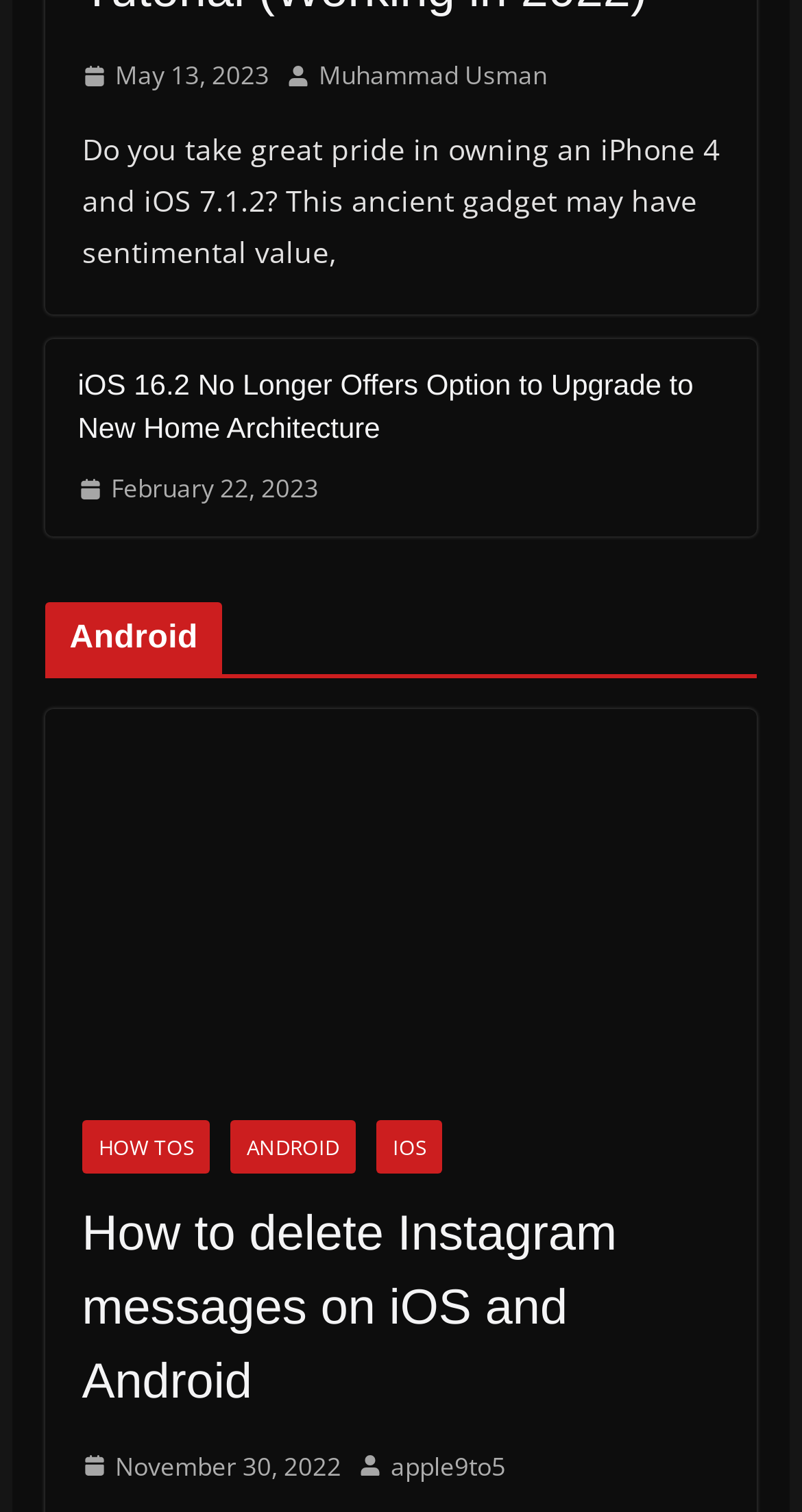Please identify the bounding box coordinates of the element that needs to be clicked to execute the following command: "Click on the link to read about iOS 16.2". Provide the bounding box using four float numbers between 0 and 1, formatted as [left, top, right, bottom].

[0.097, 0.241, 0.903, 0.298]